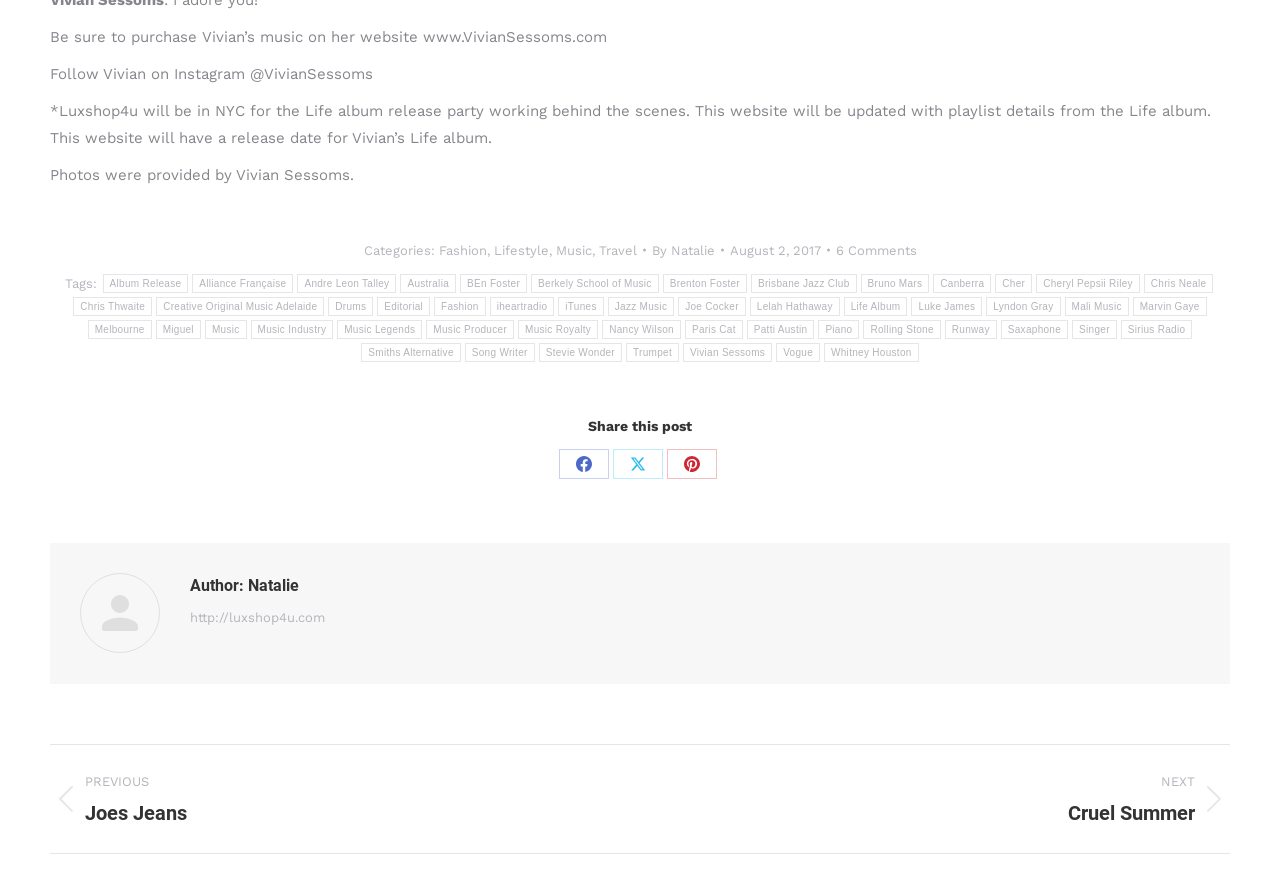What is the website where Luxshop4u will be in NYC for the Life album release party?
Provide a well-explained and detailed answer to the question.

I found the website by reading the text at the top of the webpage, which says 'Luxshop4u will be in NYC for the Life album release party working behind the scenes. This website will be updated with playlist details from the Life album. This website will have a release date for Vivian’s Life album.' and then looking at the text above it, which says 'Be sure to purchase Vivian’s music on her website www.VivianSessoms.com'.